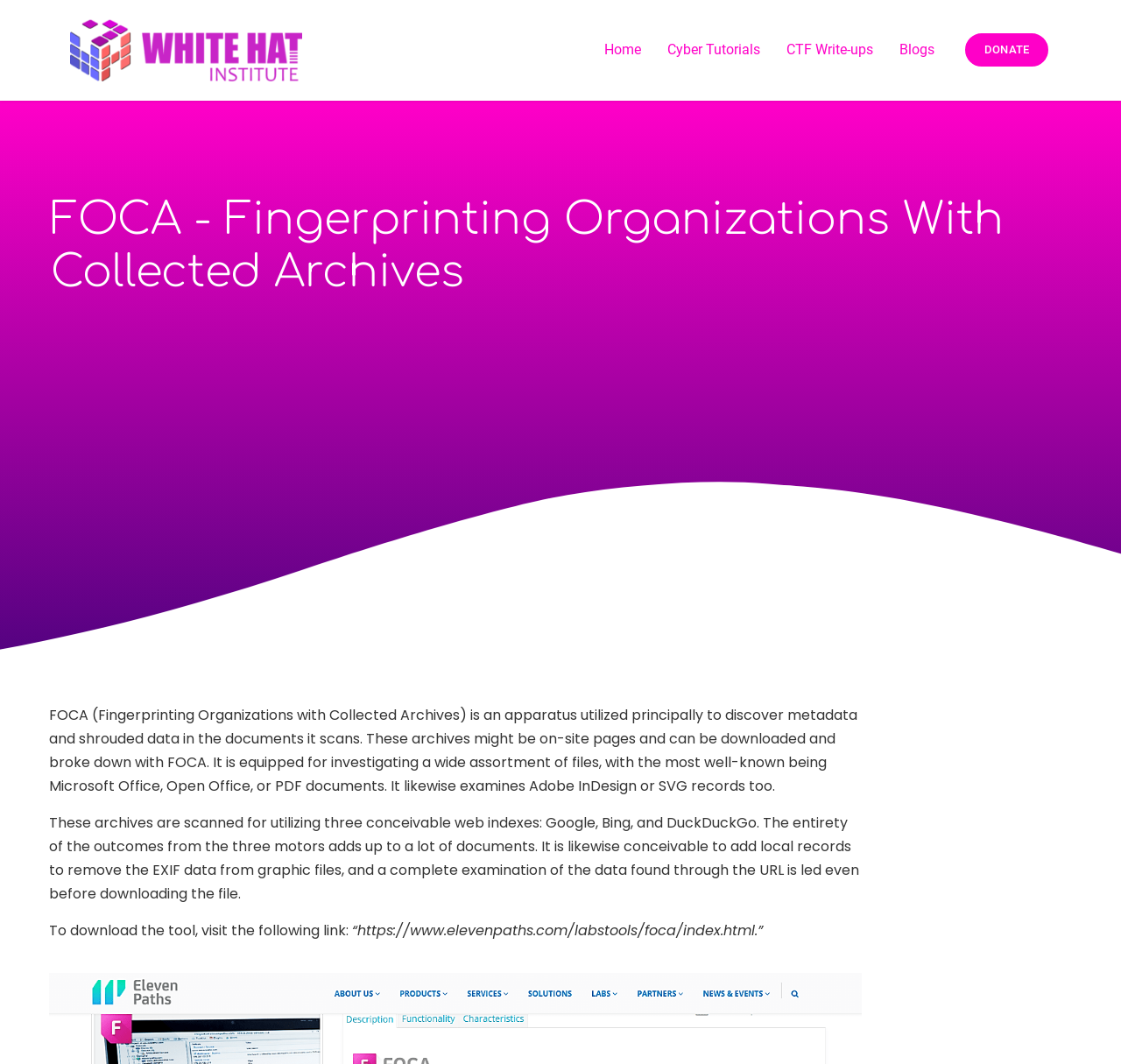What can be added to FOCA to extract EXIF data?
Look at the image and respond to the question as thoroughly as possible.

According to the webpage, it is possible to add local records to FOCA to extract the EXIF data from graphic files, which means that users can add their own graphic files to FOCA to extract metadata.